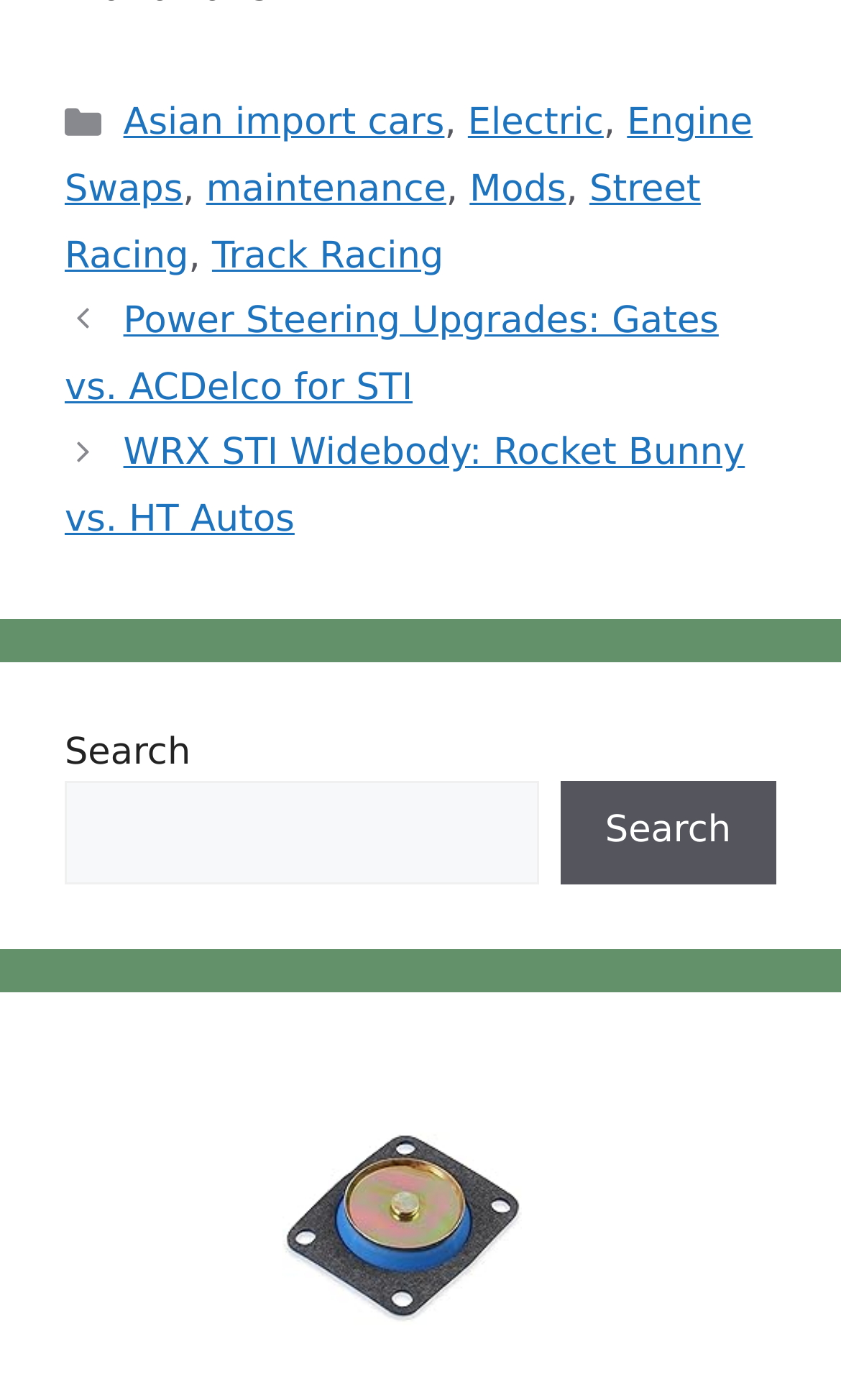What type of content is the website about?
Provide a one-word or short-phrase answer based on the image.

Cars